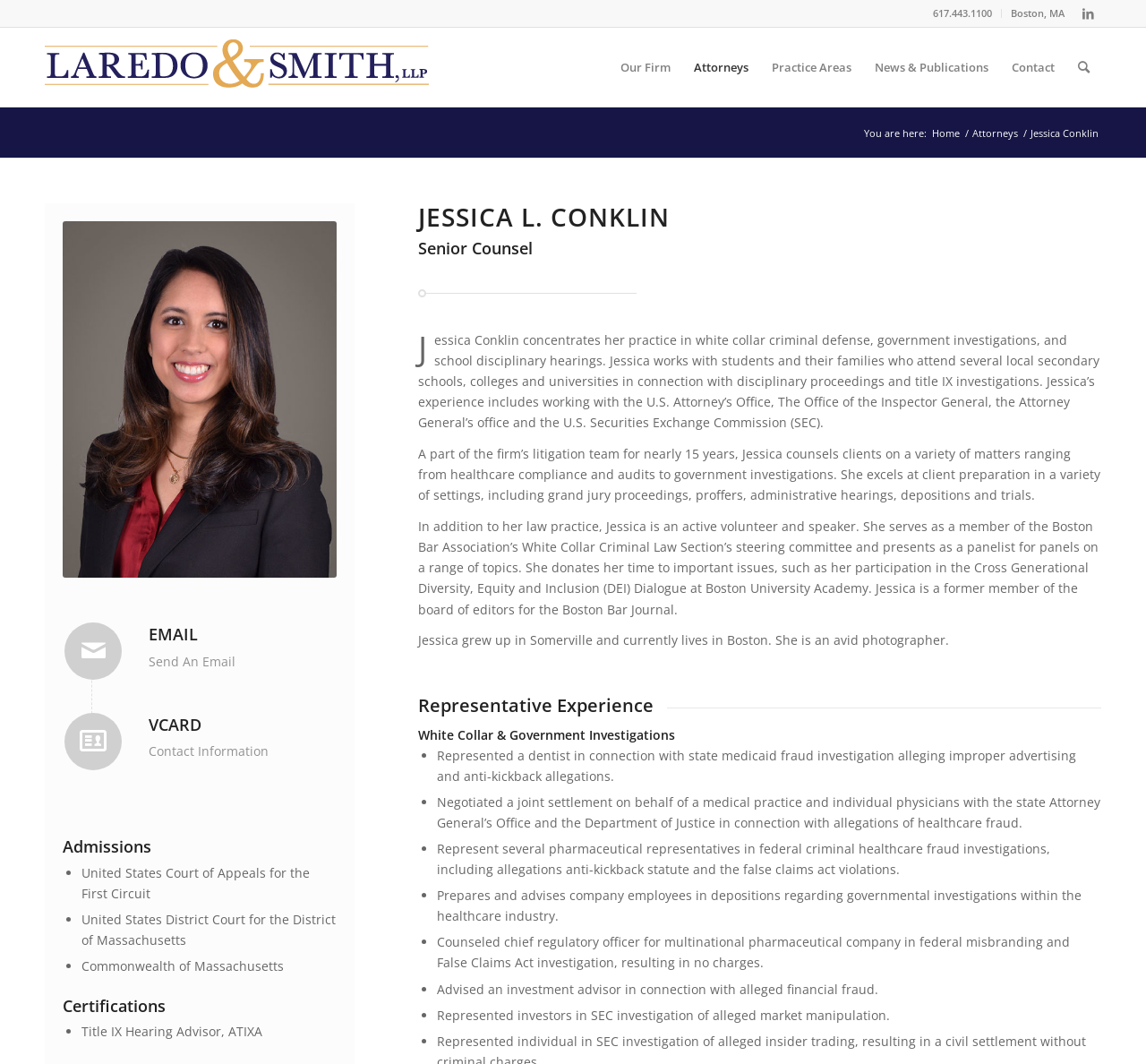Present a detailed account of what is displayed on the webpage.

This webpage is about Jessica Conklin, a senior counsel at Laredo & Smith. At the top of the page, there are several links to her social media profiles, including LinkedIn, and her contact information, including phone number and email address. Below that, there is a navigation menu with links to different sections of the website, such as "Our Firm", "Attorneys", "Practice Areas", "News & Publications", and "Contact".

The main content of the page is divided into several sections. The first section is a brief introduction to Jessica Conklin, with a heading that reads "JESSICA L. CONKLIN" and a subheading that reads "Senior Counsel". Below that, there is a paragraph that summarizes her practice areas, including white collar criminal defense, government investigations, and school disciplinary hearings.

The next section is about her experience, with a heading that reads "Representative Experience". This section lists several examples of her work, including representing a dentist in a state medicaid fraud investigation, negotiating a joint settlement on behalf of a medical practice and individual physicians with the state Attorney General's Office and the Department of Justice, and representing several pharmaceutical representatives in federal criminal healthcare fraud investigations.

Below that, there is a section about her certifications, with a heading that reads "Certifications". This section lists her certification as a Title IX Hearing Advisor, ATIXA.

The page also includes a section about her admissions, with a heading that reads "Admissions". This section lists her admissions to the United States Court of Appeals for the First Circuit, the United States District Court for the District of Massachusetts, and the Commonwealth of Massachusetts.

Throughout the page, there are several images, including a profile picture of Jessica Conklin and an image of the Laredo & Smith logo. The page also includes several links to her email address and vCard.